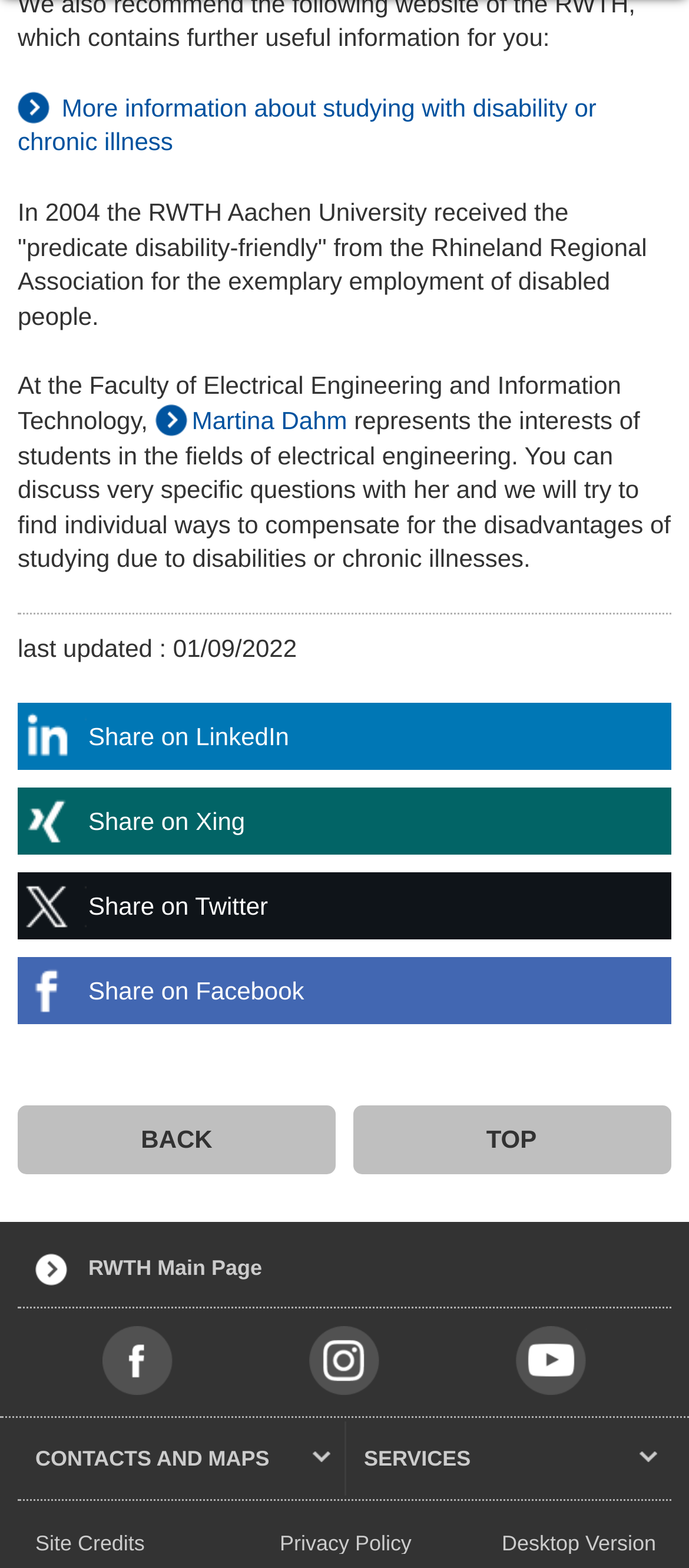Please provide the bounding box coordinate of the region that matches the element description: Desktop Version. Coordinates should be in the format (top-left x, top-left y, bottom-right x, bottom-right y) and all values should be between 0 and 1.

[0.654, 0.977, 0.952, 0.991]